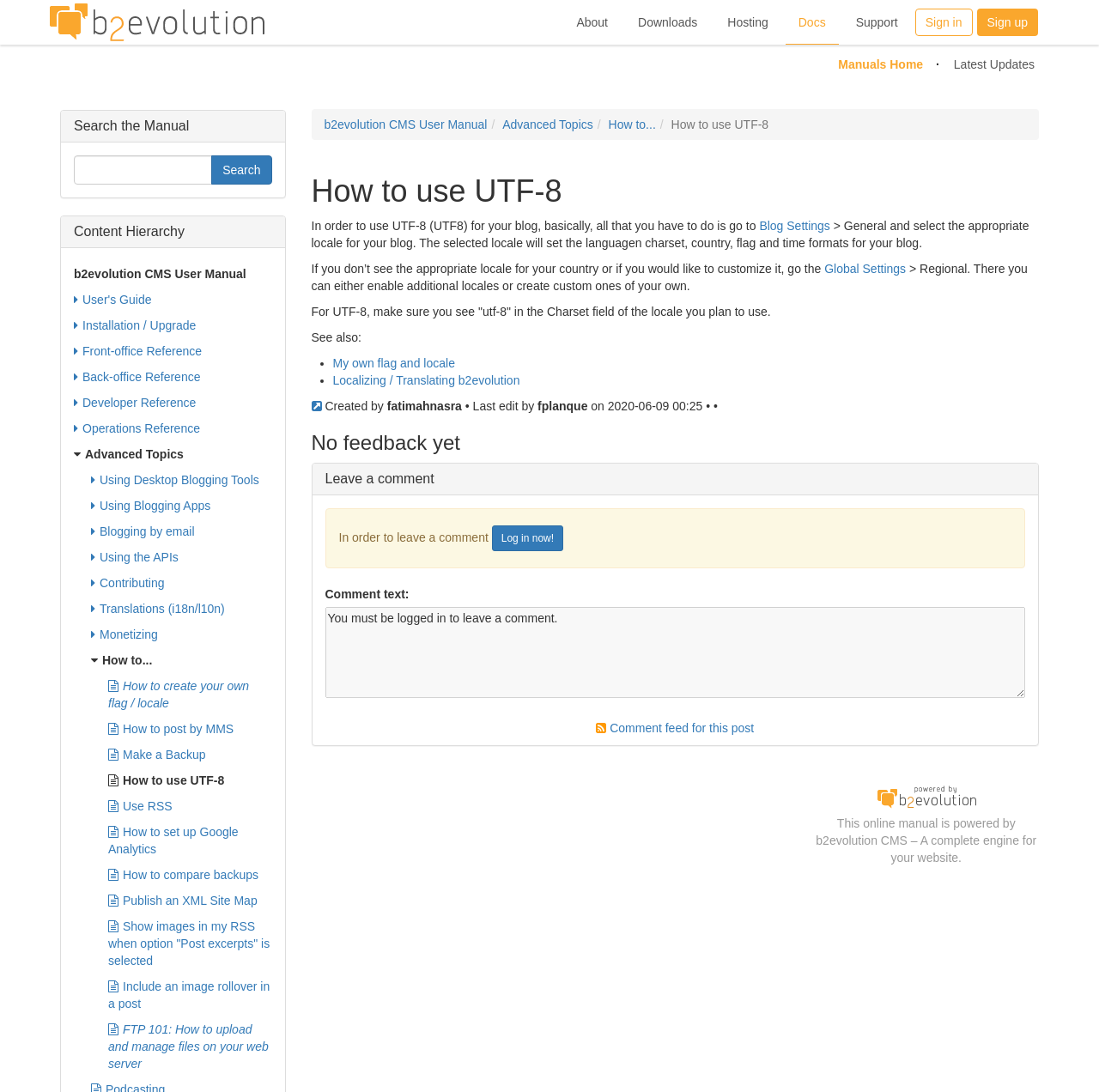Look at the image and give a detailed response to the following question: What is the purpose of the 'Leave a comment' section?

The 'Leave a comment' section is a form that allows users to leave a comment on the webpage. However, it requires the user to be logged in, as indicated by the text 'You must be logged in to leave a comment'.